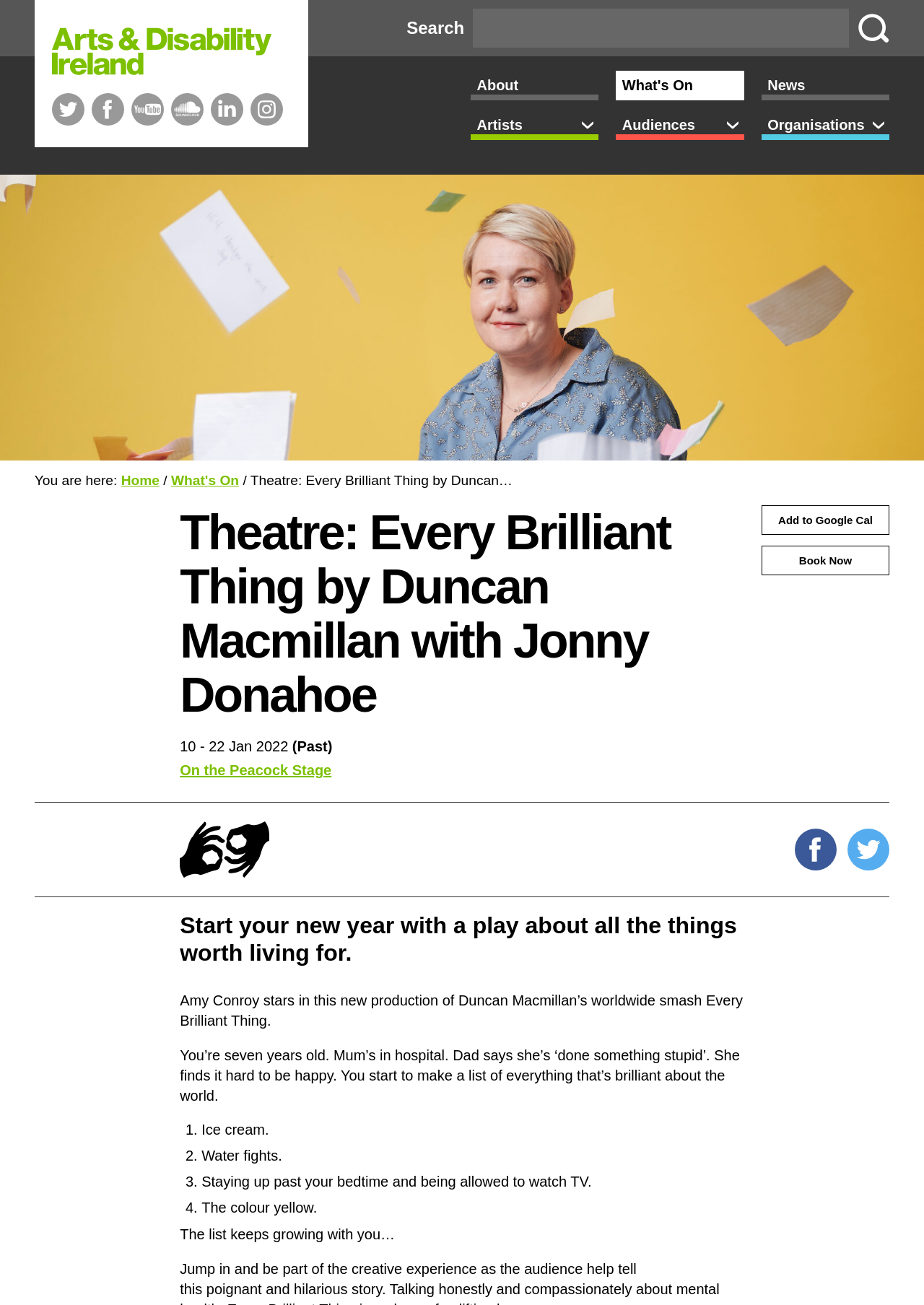Find the bounding box coordinates for the HTML element described in this sentence: "What's On". Provide the coordinates as four float numbers between 0 and 1, in the format [left, top, right, bottom].

[0.185, 0.363, 0.259, 0.374]